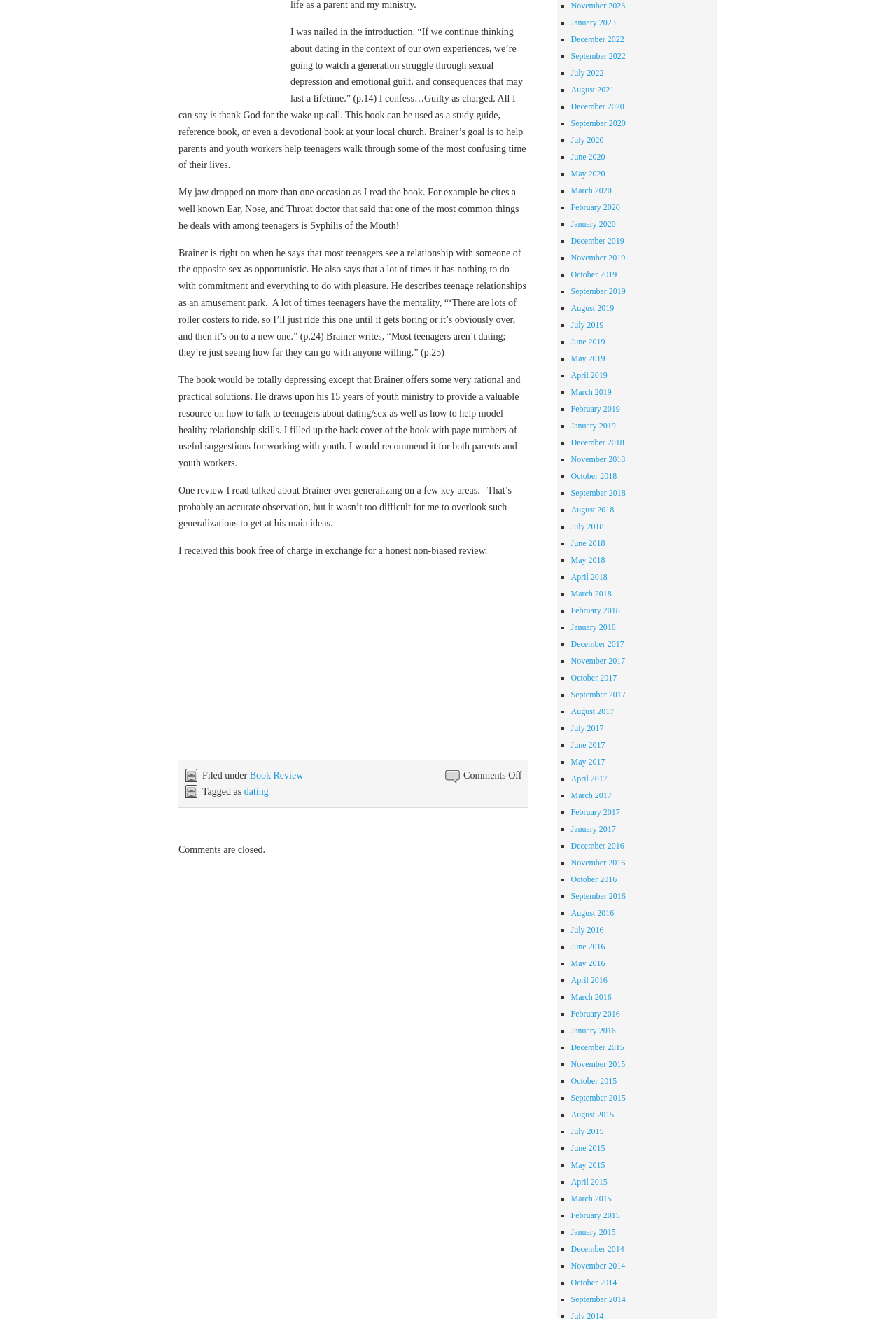Using the description: "July 2015", determine the UI element's bounding box coordinates. Ensure the coordinates are in the format of four float numbers between 0 and 1, i.e., [left, top, right, bottom].

[0.637, 0.854, 0.674, 0.862]